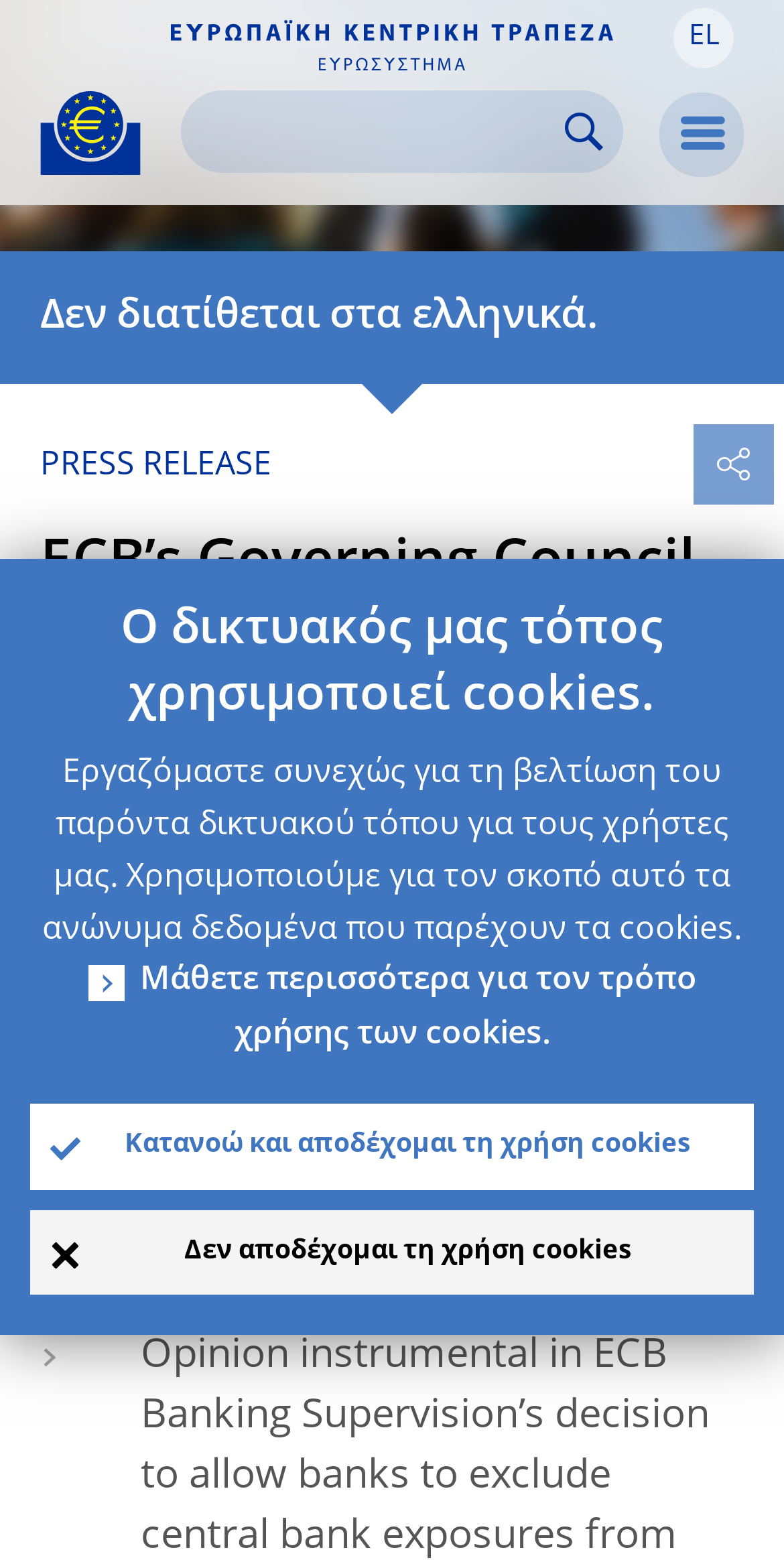What is the purpose of cookies on this website?
Answer the question with a thorough and detailed explanation.

The text 'Εργαζόμαστε συνεχώς για τη βελτίωση του παρόντα δικτυακού τόπου για τους χρήστες μας. Χρησιμοποιούμε για τον σκοπό αυτό τα ανώνυμα δεδομένα που παρέχουν τα cookies.' suggests that the purpose of cookies on this website is to improve the website for its users.